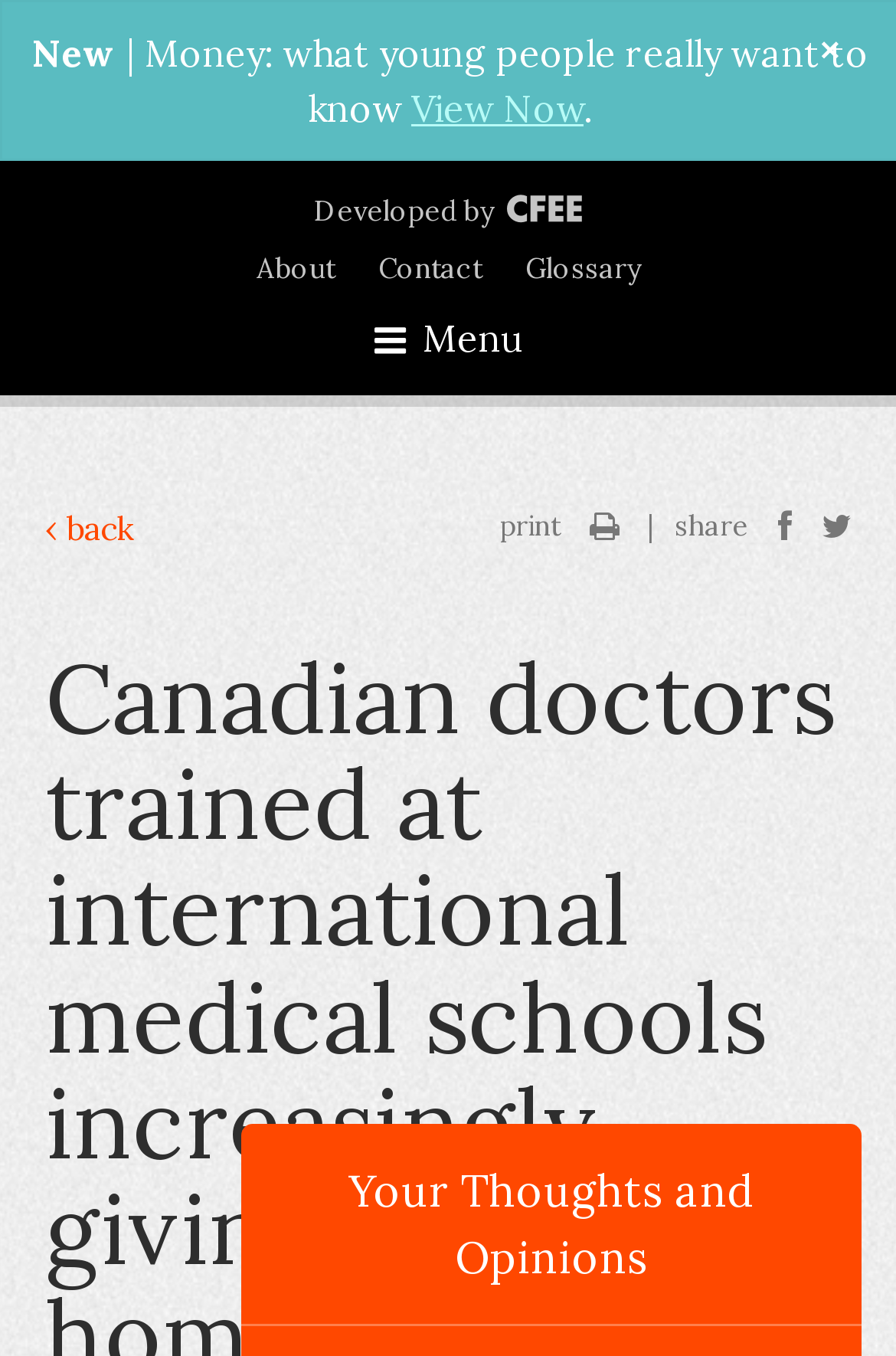How many links are there in the top navigation menu?
Please answer the question as detailed as possible.

There are 4 links in the top navigation menu, which are 'About', 'Contact', 'Glossary', and 'Menu'.